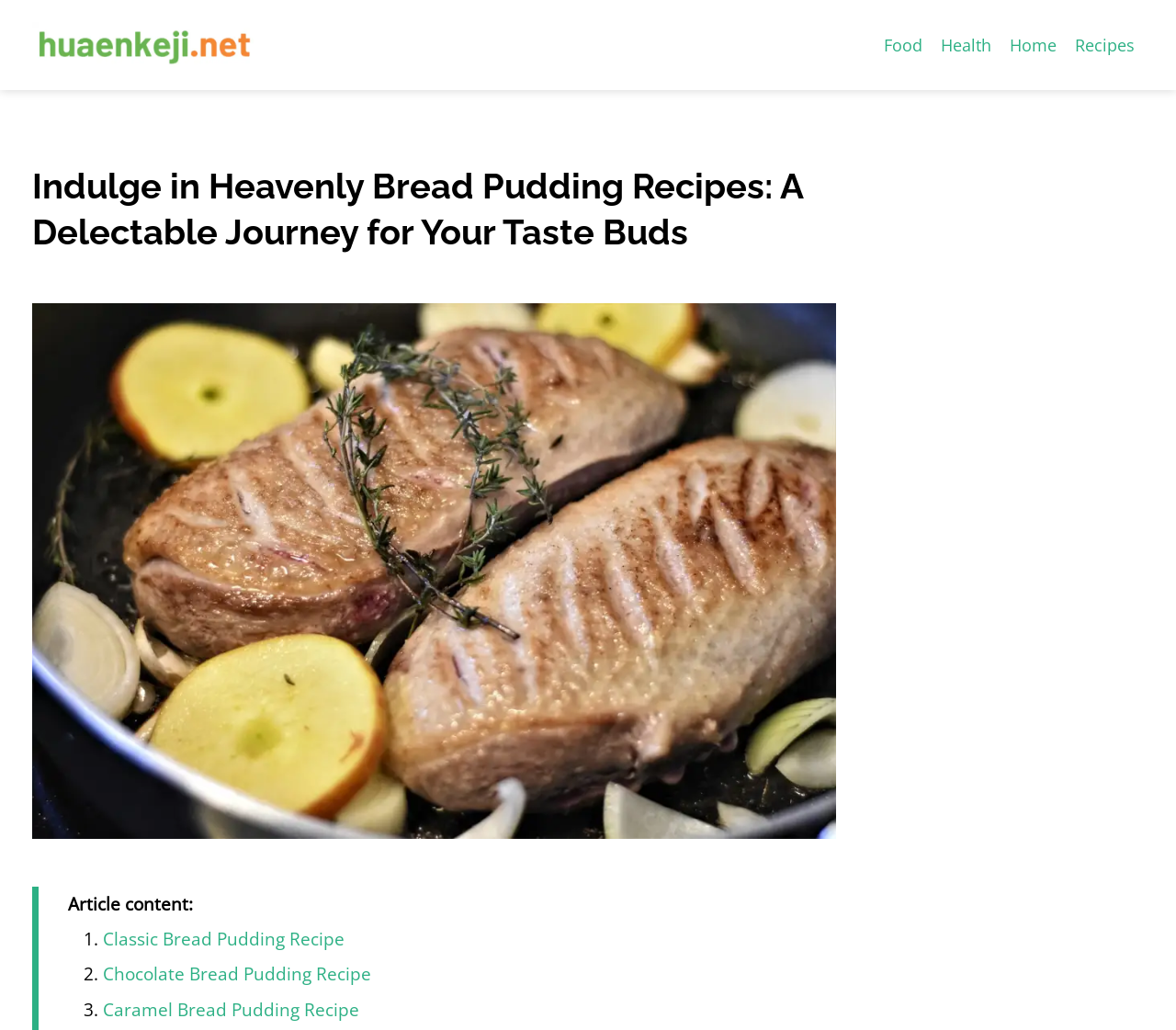How many links are in the top navigation bar?
Relying on the image, give a concise answer in one word or a brief phrase.

4